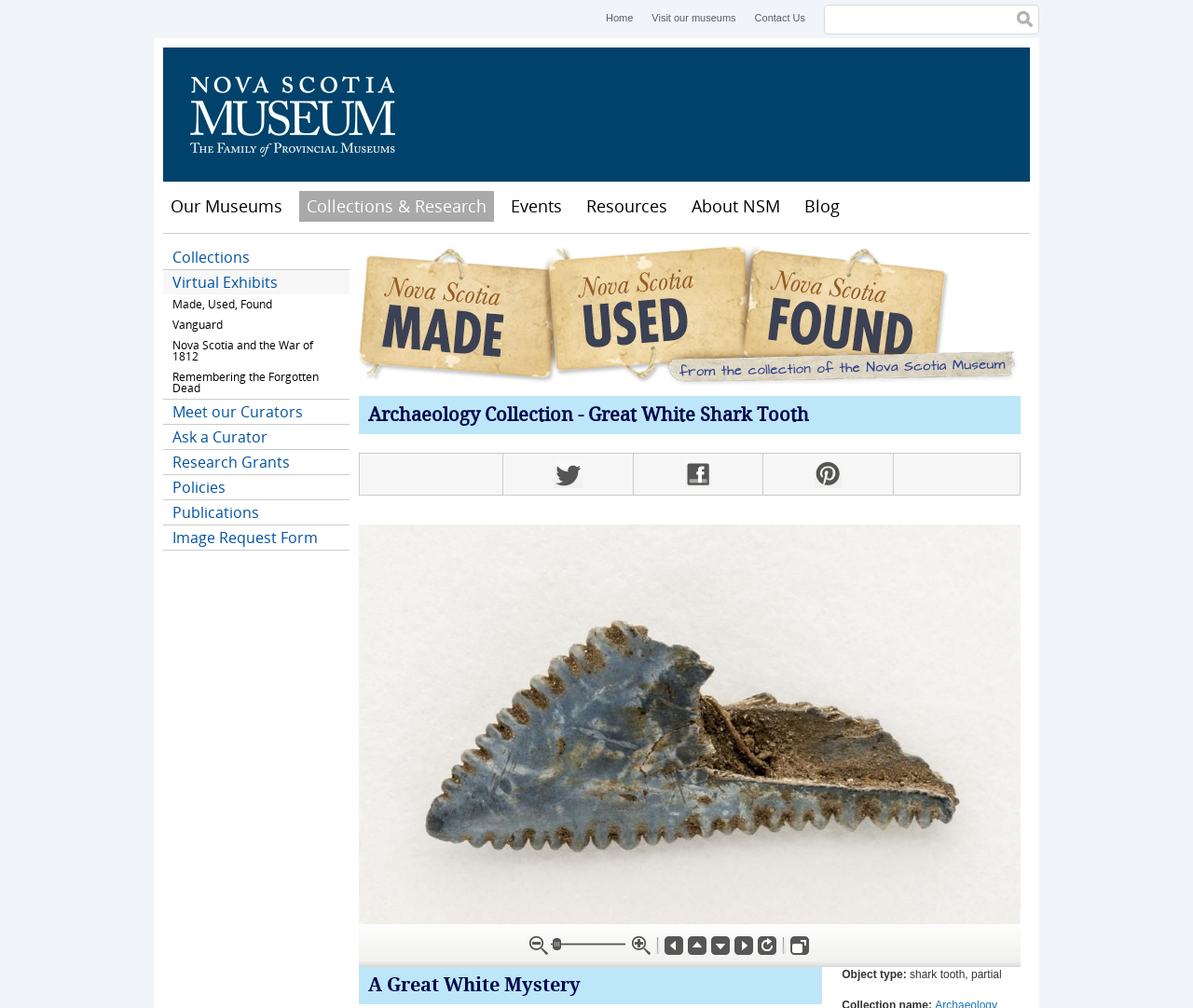Kindly determine the bounding box coordinates for the clickable area to achieve the given instruction: "Zoom in on the image".

[0.53, 0.929, 0.546, 0.947]